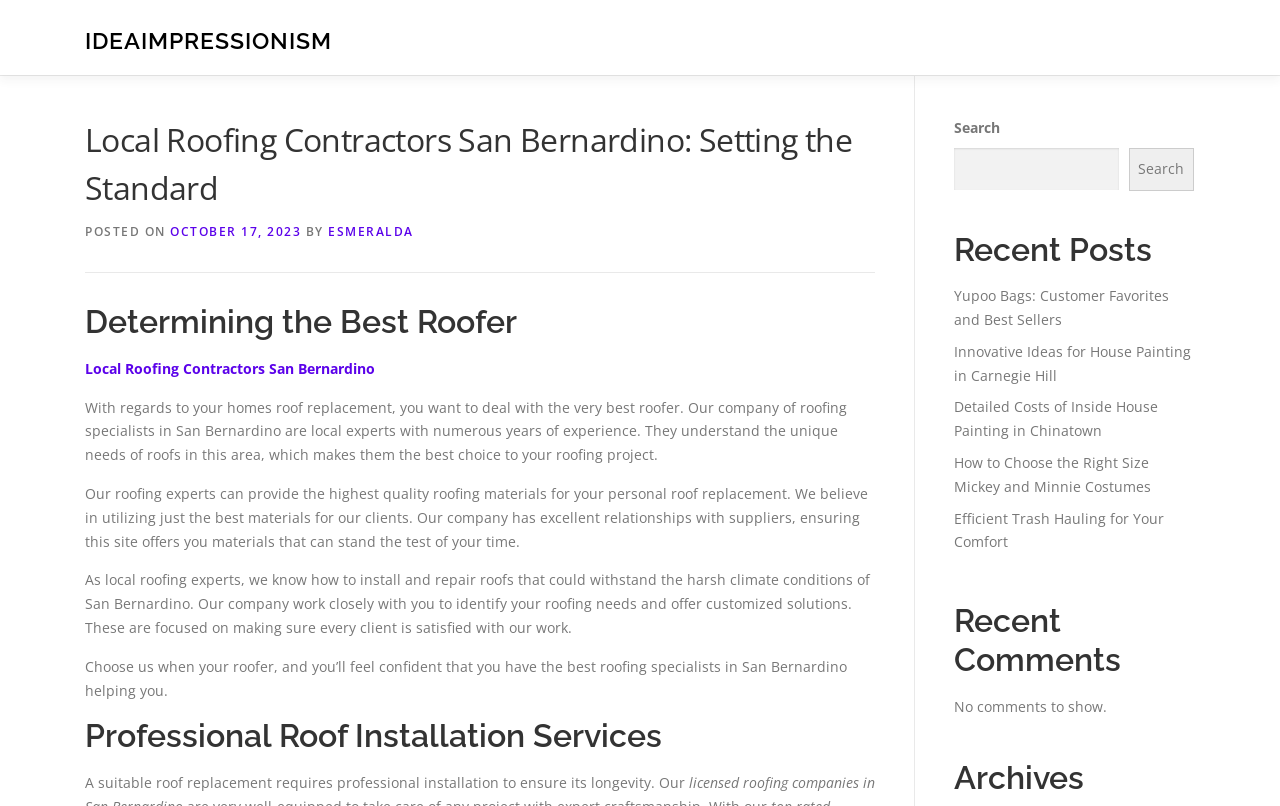What is the topic of the recent posts section?
Please craft a detailed and exhaustive response to the question.

The recent posts section displays a list of links to different articles, including topics such as Yupoo bags, house painting, Mickey and Minnie costumes, and trash hauling, indicating that the website covers a range of topics beyond roofing services.